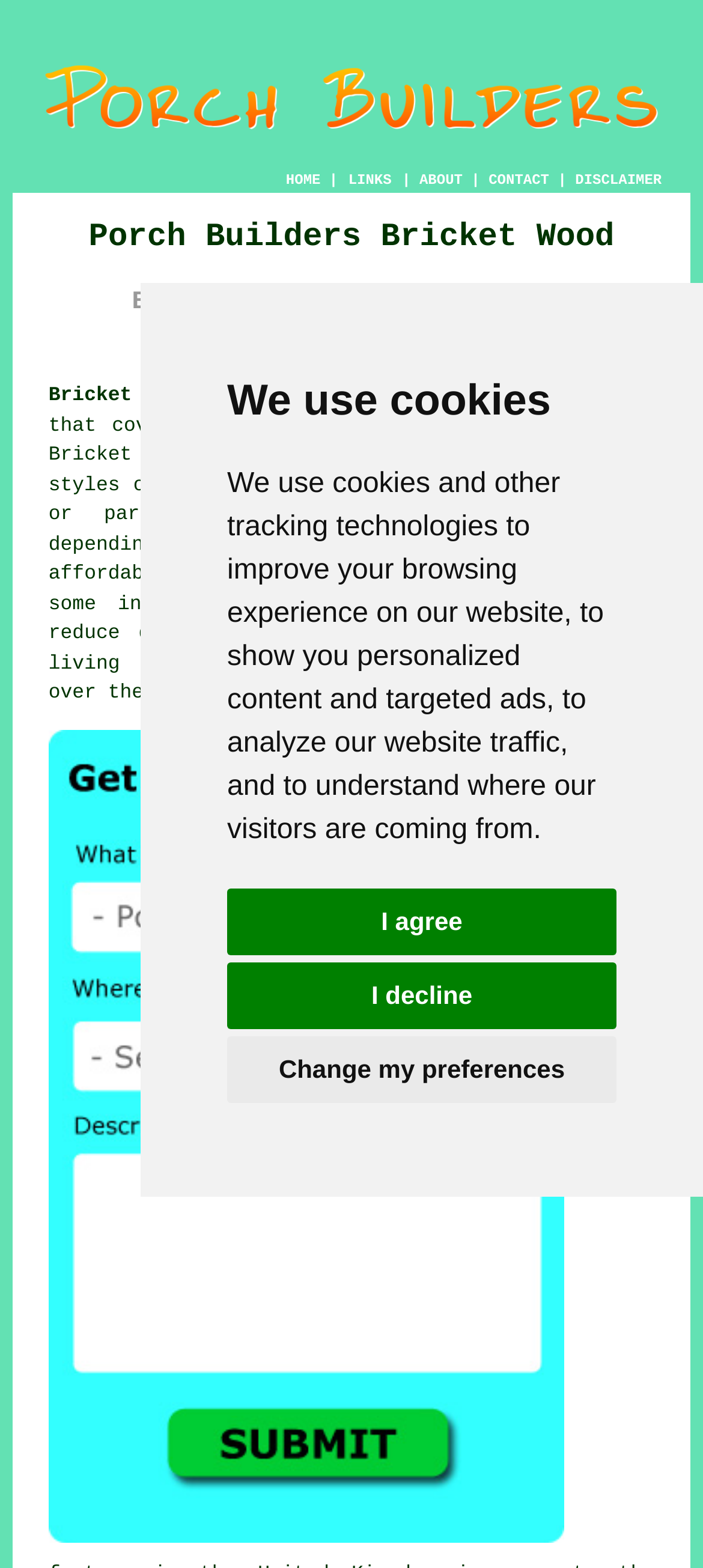Locate the bounding box coordinates of the clickable region necessary to complete the following instruction: "Click the CONTACT link". Provide the coordinates in the format of four float numbers between 0 and 1, i.e., [left, top, right, bottom].

[0.695, 0.111, 0.781, 0.121]